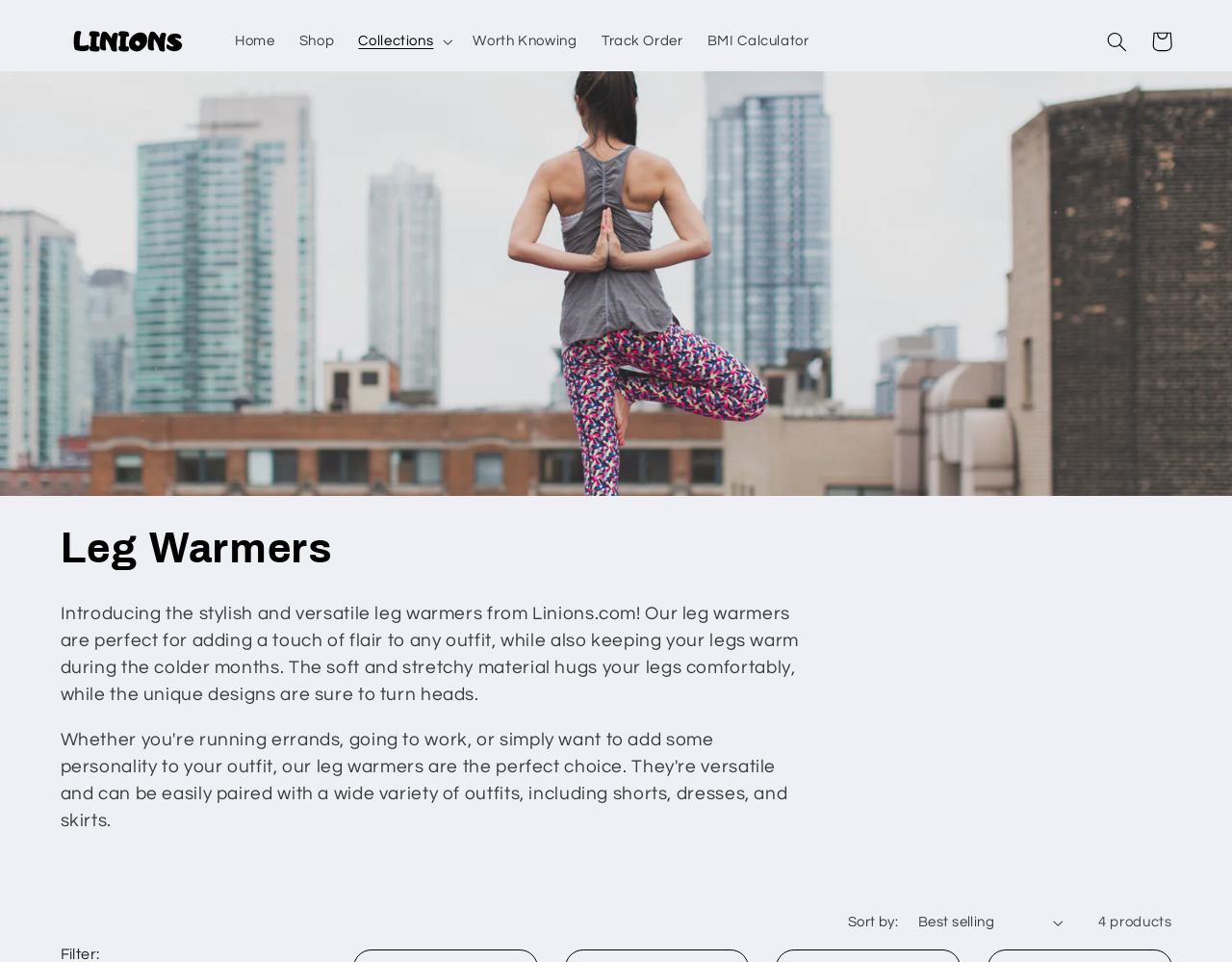What type of products are being showcased?
Look at the screenshot and provide an in-depth answer.

The type of products being showcased can be inferred from the image on the carousel, which shows a pair of leggings, and the heading that says 'Collection: Leg Warmers'.